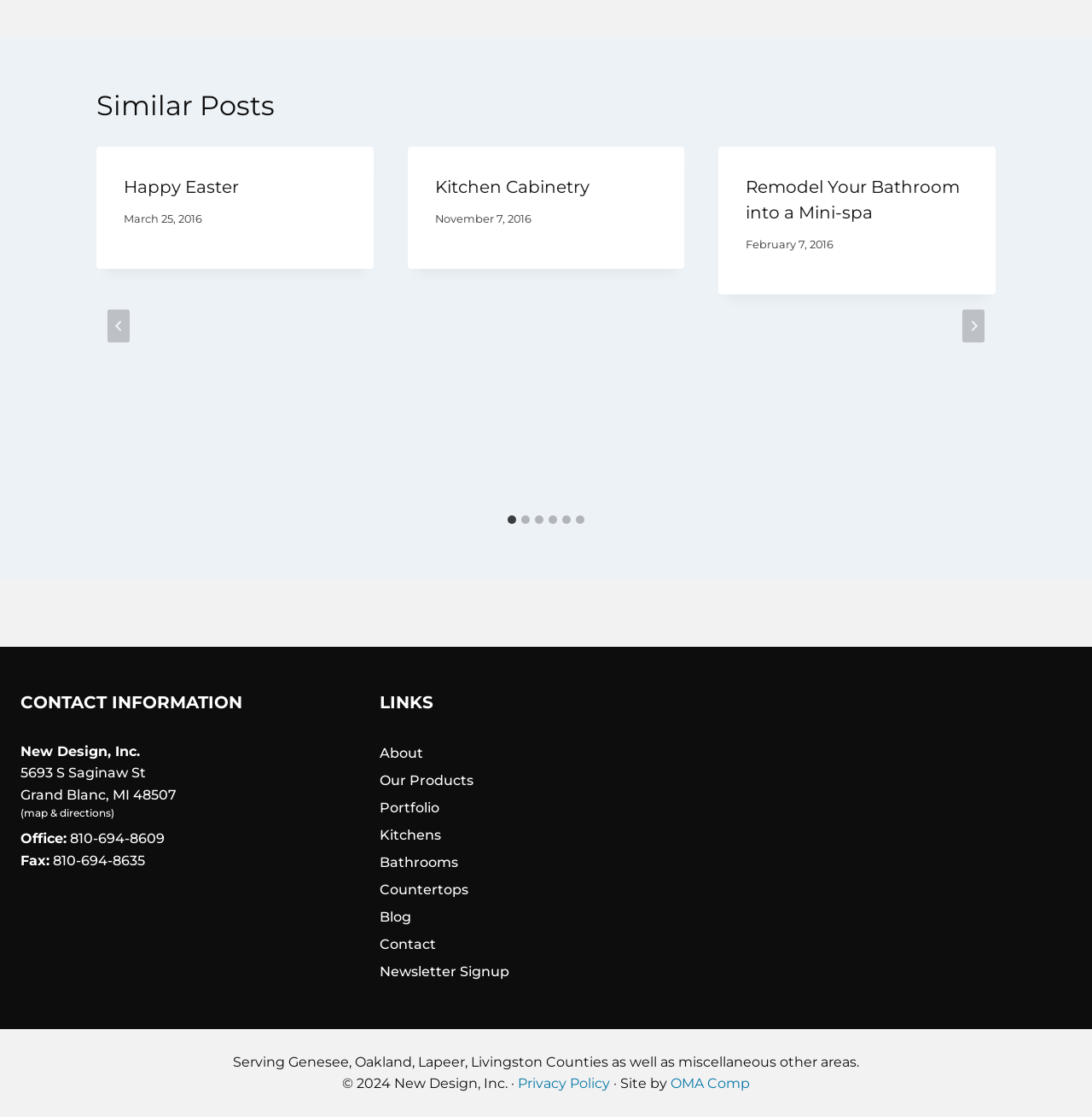How many slides are there in the post section?
Please provide a comprehensive answer to the question based on the webpage screenshot.

The post section is located near the top of the webpage and contains a tablist with multiple tabs. Each tab corresponds to a slide, and there are 6 tabs in total, labeled as 'Go to slide 1' to 'Go to slide 6'.